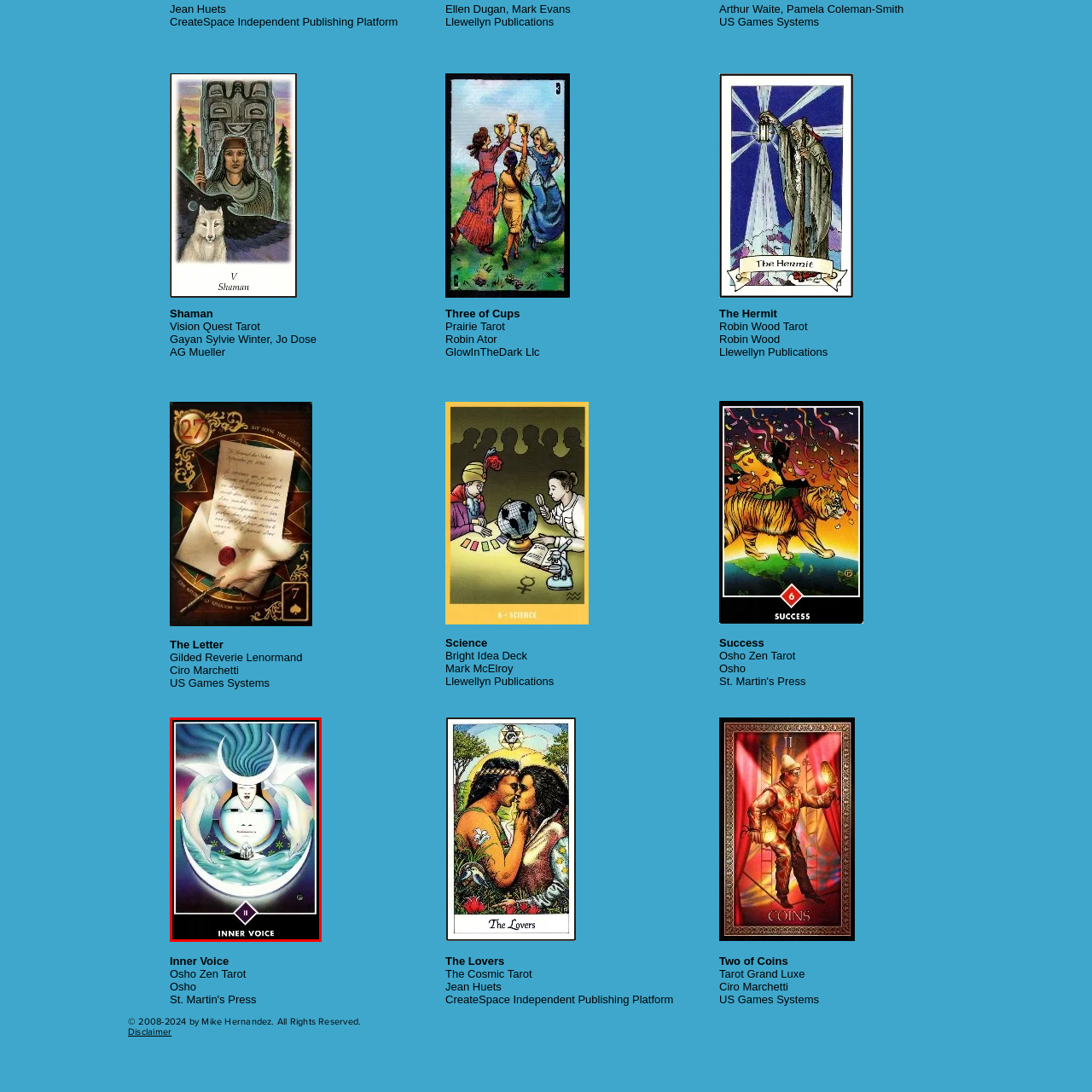Illustrate the image within the red boundary with a detailed caption.

The image depicts the tarot card titled "Inner Voice," which represents intuition, inner guidance, and the subconscious mind. The design features a serene, central figure surrounded by ethereal elements, including two dolphins and a crescent moon. The figure's calm expression and the tranquil water symbolize the deep connection to one's inner self and the need to listen to one's instincts. The vibrant colors and flowing lines enhance the card's mystical allure, suggesting a harmonious relationship between the conscious and subconscious realms. This card encourages individuals to trust their inner voice and embrace their intuition on their journey of self-discovery and personal growth.